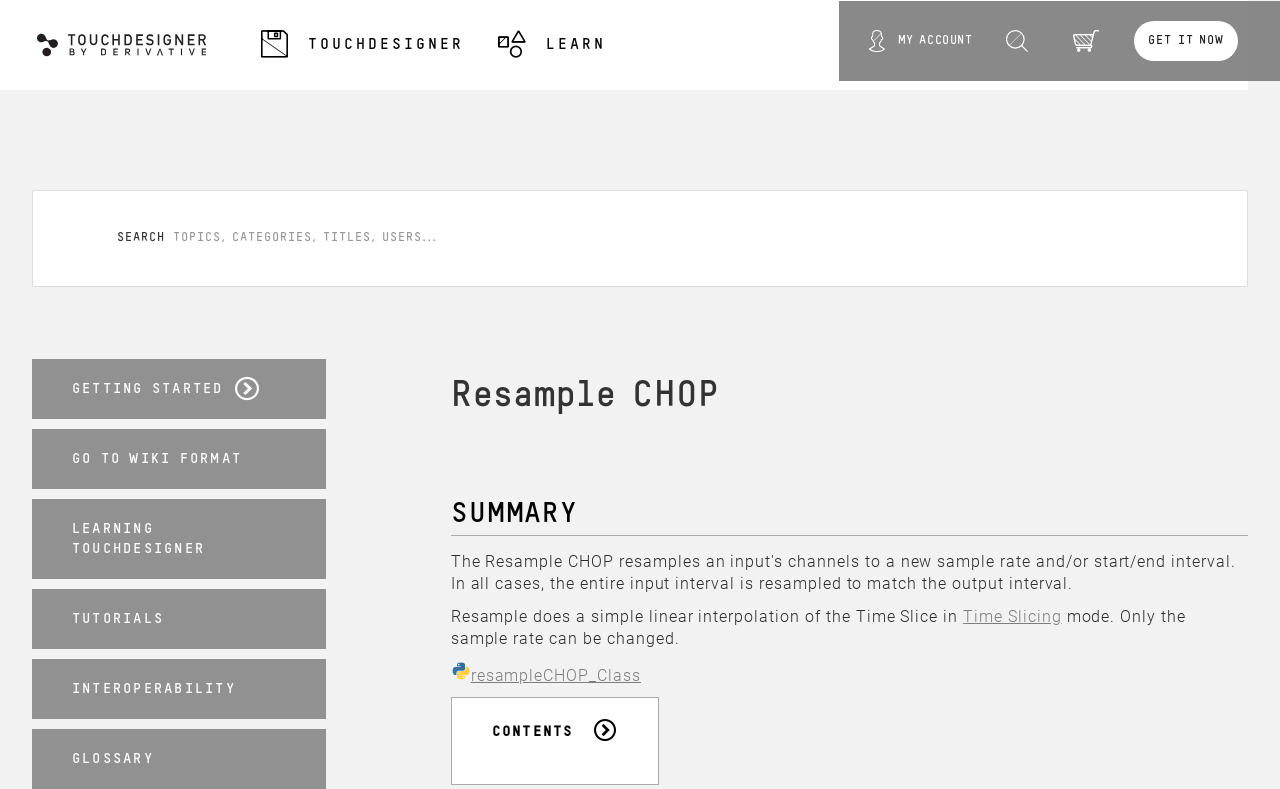Refer to the screenshot and answer the following question in detail:
What is the action that can be performed on the top-right corner of the webpage?

The action that can be performed on the top-right corner of the webpage can be found in the link that says 'SEARCH'. This suggests that the action that can be performed is searching.